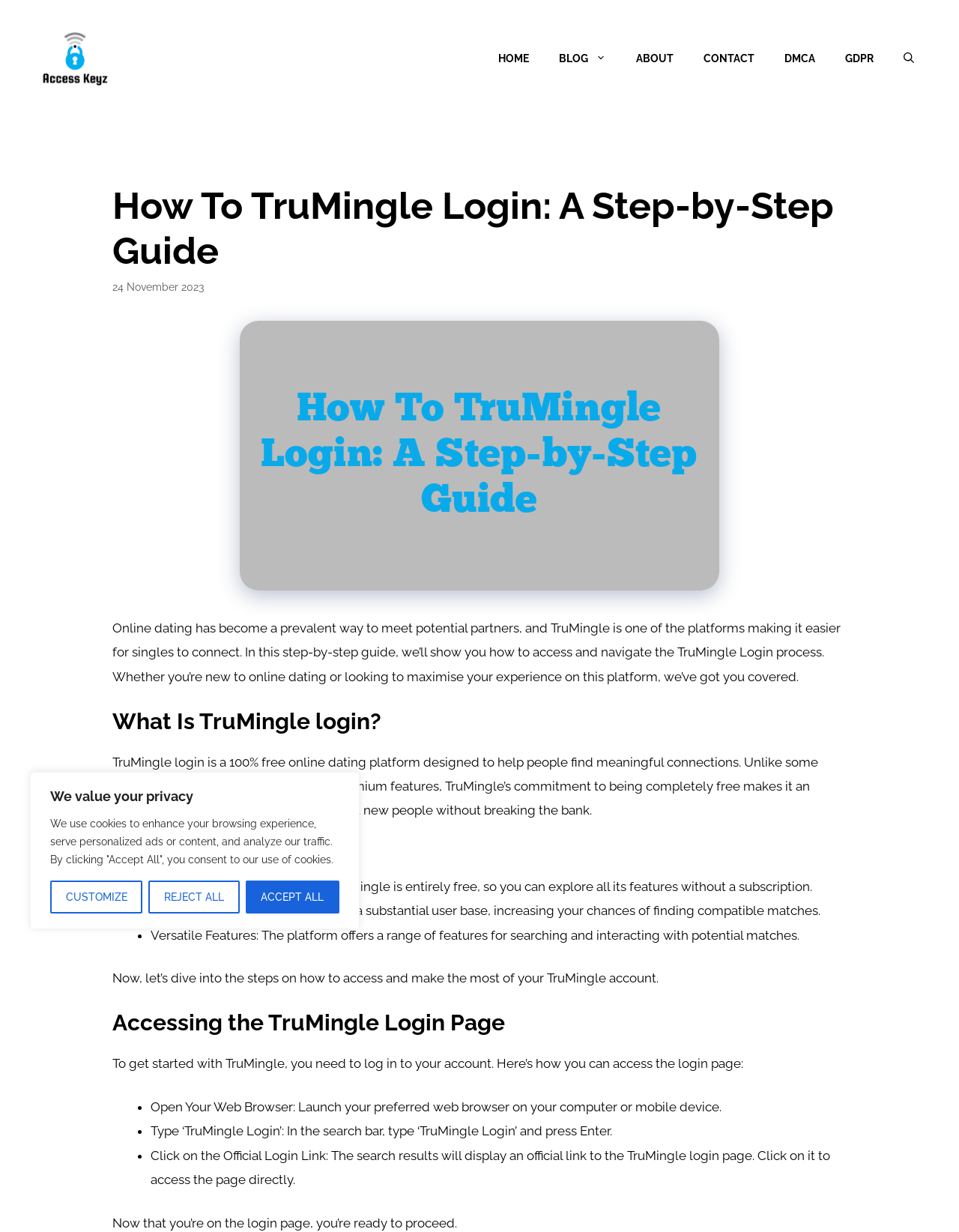Locate the bounding box coordinates of the clickable area to execute the instruction: "Click on the 'HOME' link". Provide the coordinates as four float numbers between 0 and 1, represented as [left, top, right, bottom].

[0.504, 0.029, 0.567, 0.065]